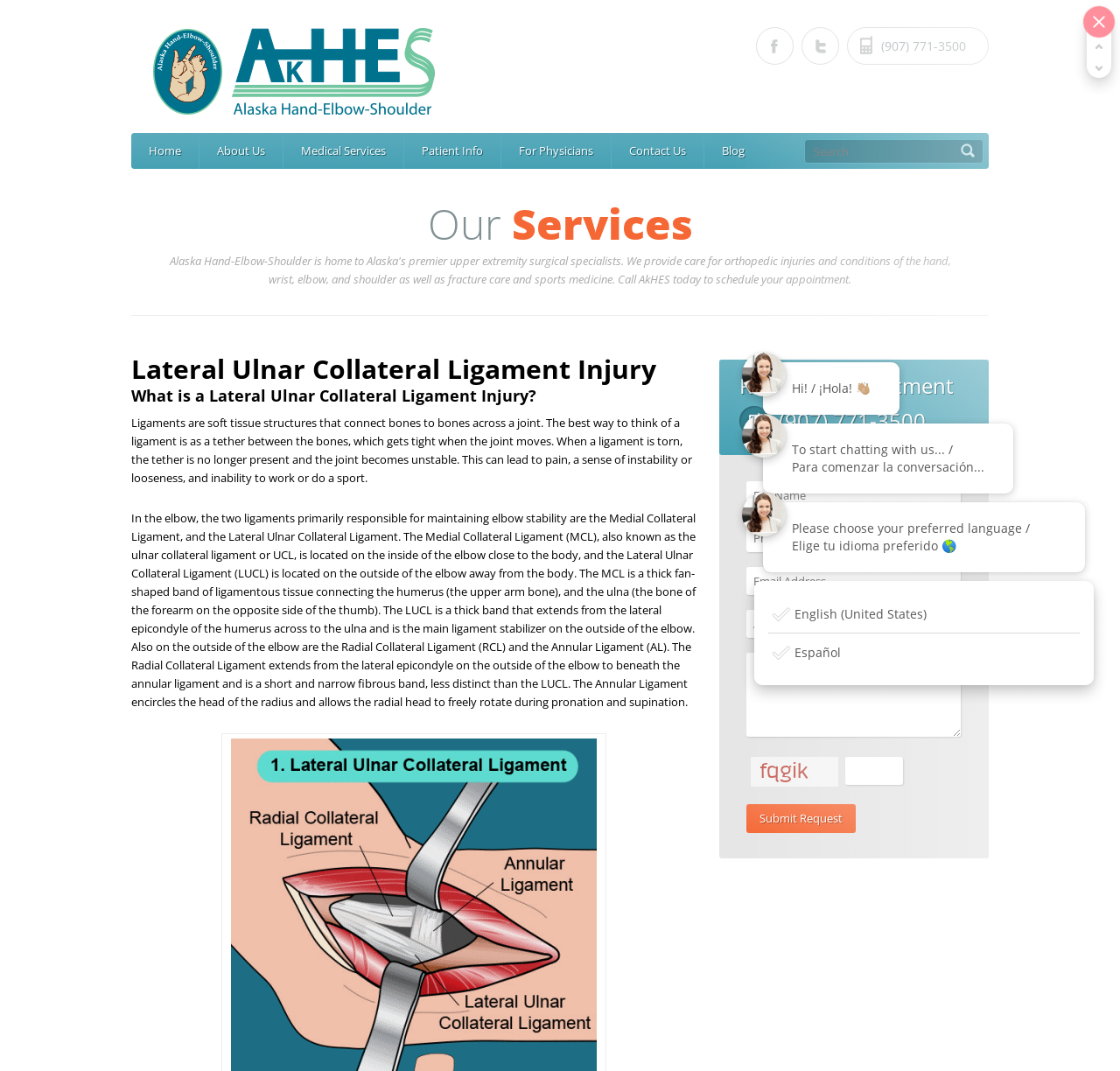Please specify the bounding box coordinates of the region to click in order to perform the following instruction: "Call the phone number".

[0.787, 0.035, 0.862, 0.051]